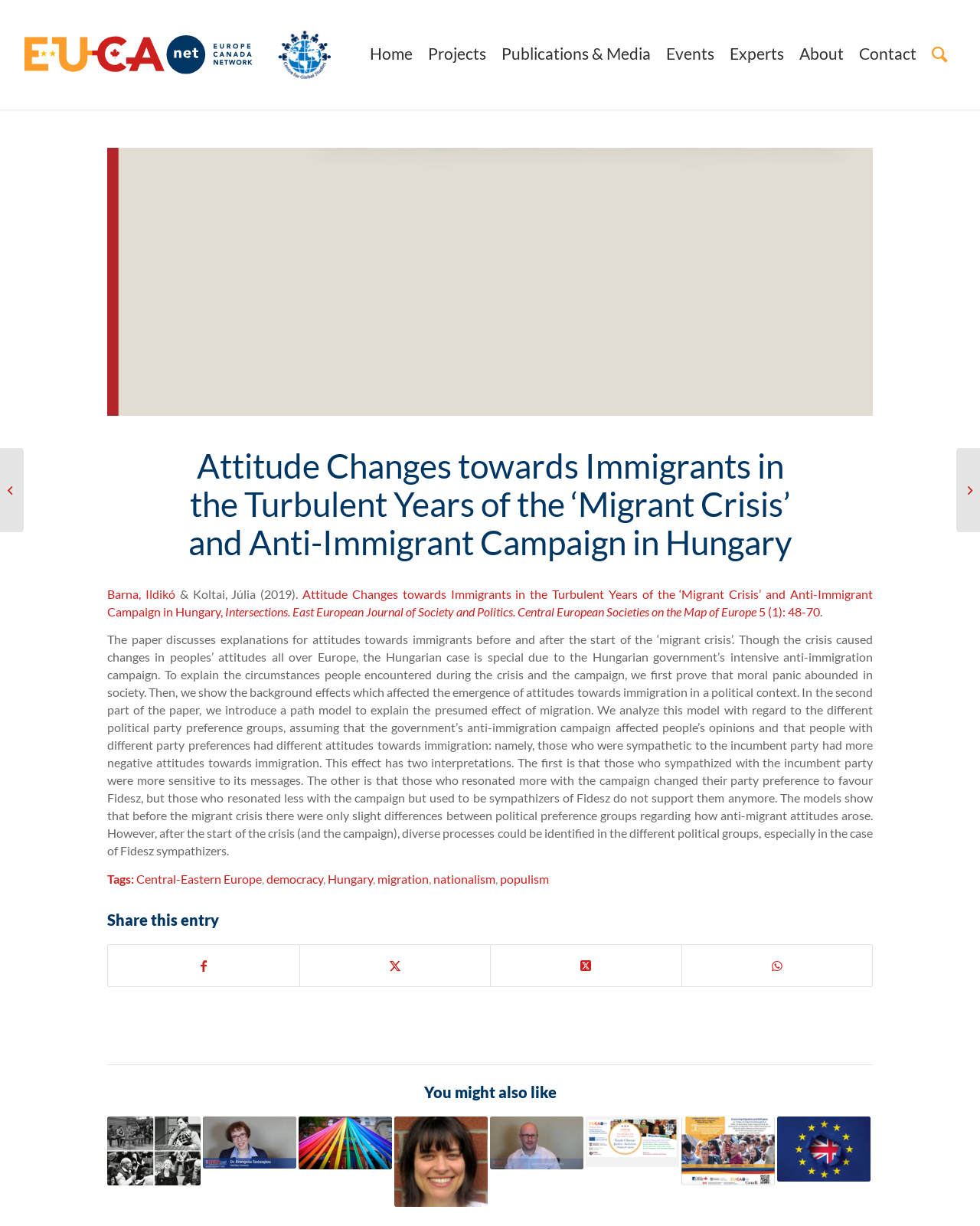Pinpoint the bounding box coordinates of the clickable area necessary to execute the following instruction: "View the related article 'Democracy and its Futures, International Conference, March 2019'". The coordinates should be given as four float numbers between 0 and 1, namely [left, top, right, bottom].

[0.109, 0.911, 0.205, 0.967]